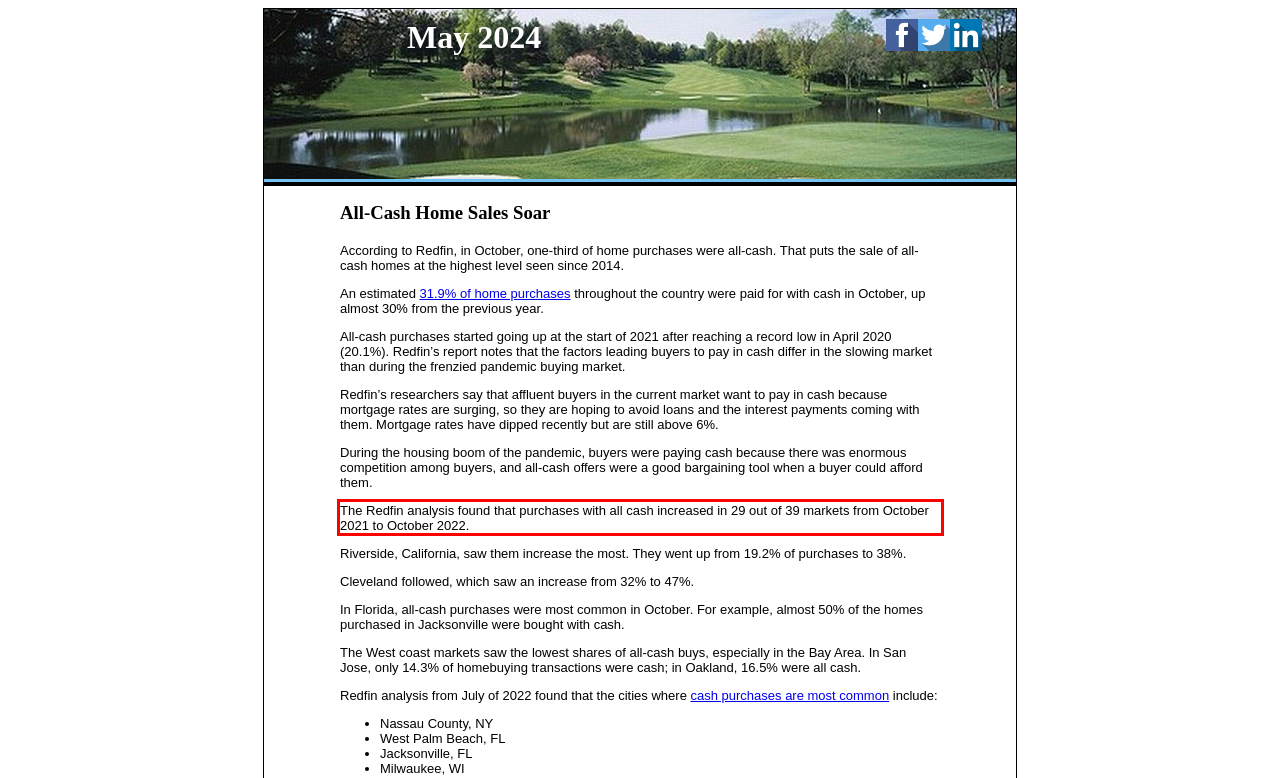Identify and transcribe the text content enclosed by the red bounding box in the given screenshot.

The Redfin analysis found that purchases with all cash increased in 29 out of 39 markets from October 2021 to October 2022.